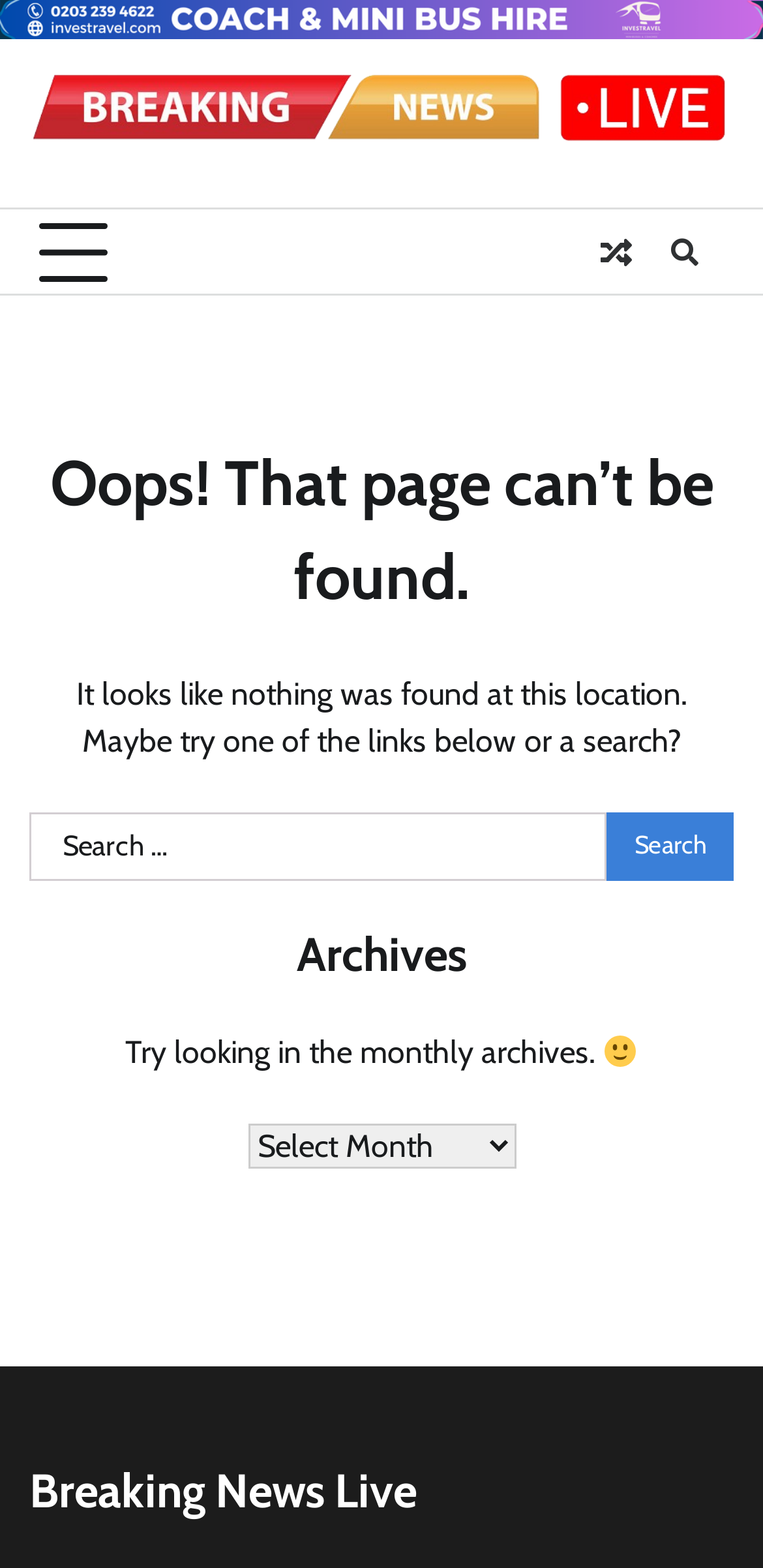What is the name of the website?
We need a detailed and meticulous answer to the question.

The website's logo and the heading at the bottom of the page both display the text 'Breaking News Live', which is likely the name of the website.